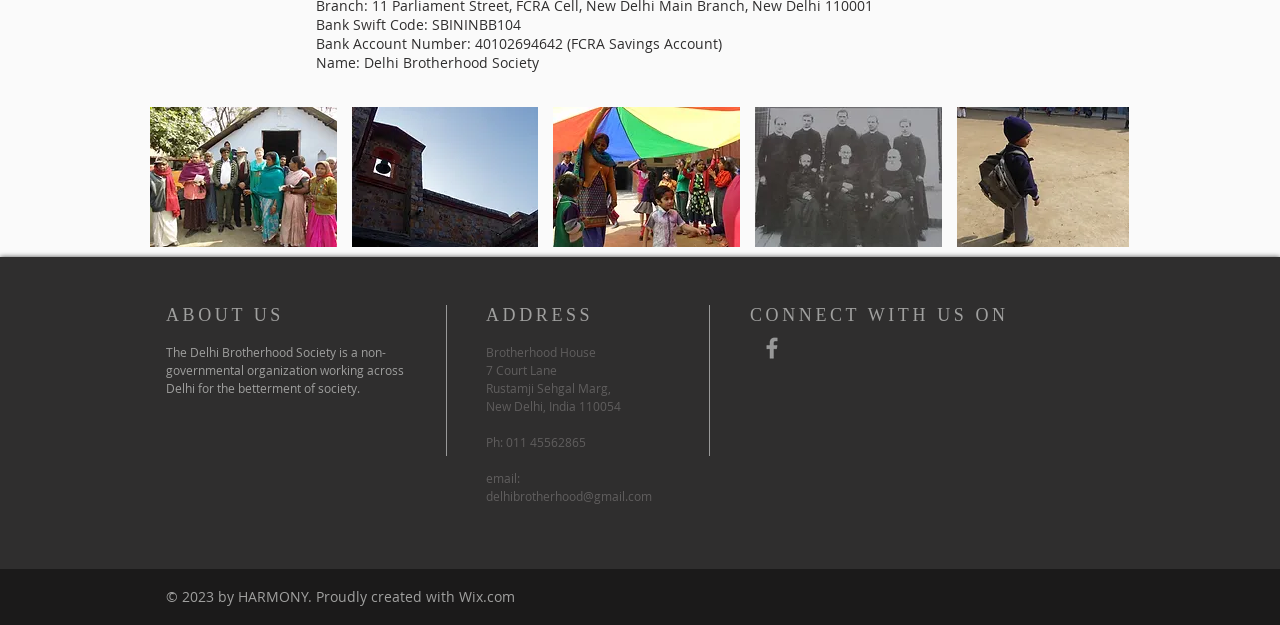How can you contact the organization via email?
Examine the screenshot and reply with a single word or phrase.

delhibrotherhood@gmail.com